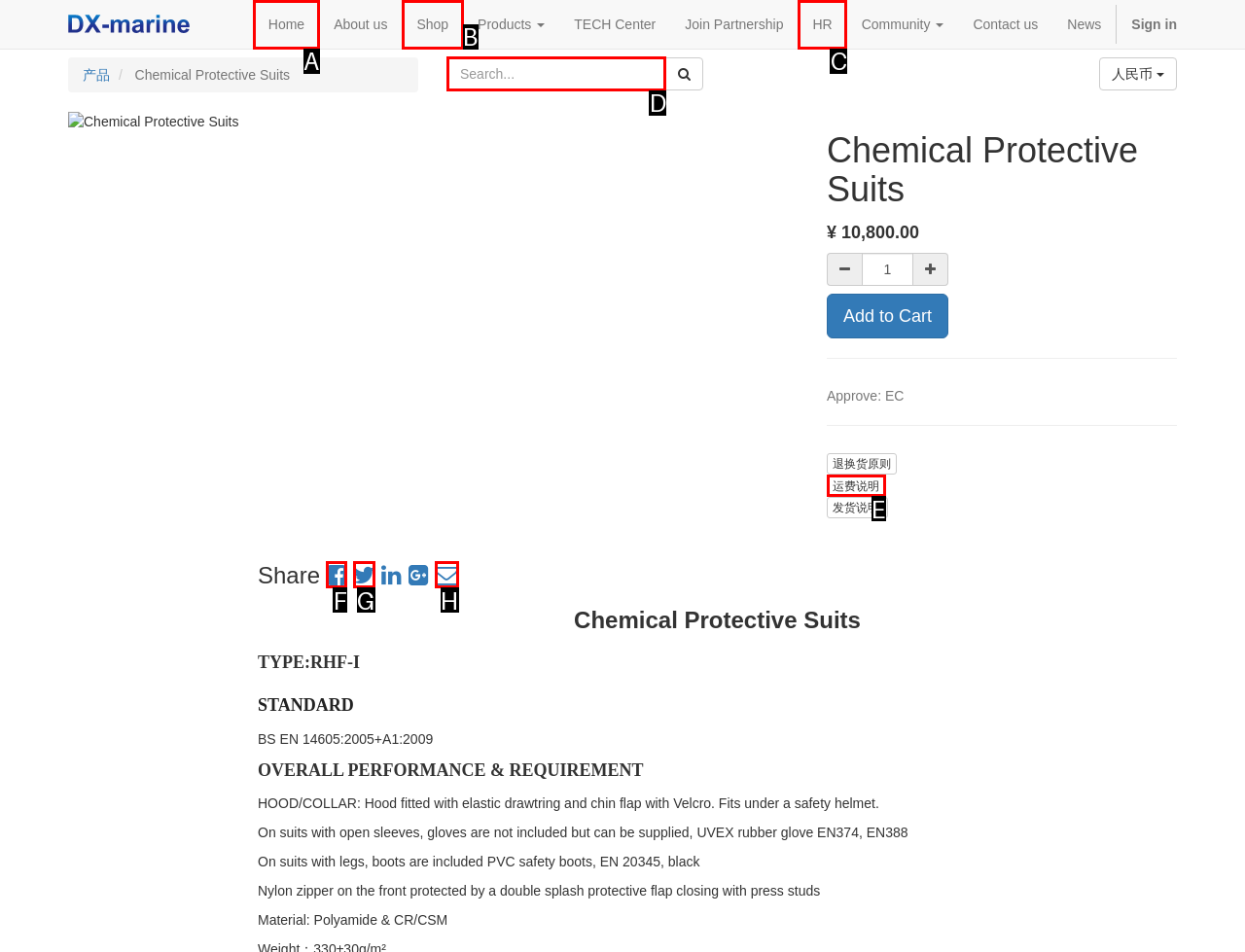Select the appropriate HTML element to click on to finish the task: Search for products.
Answer with the letter corresponding to the selected option.

D